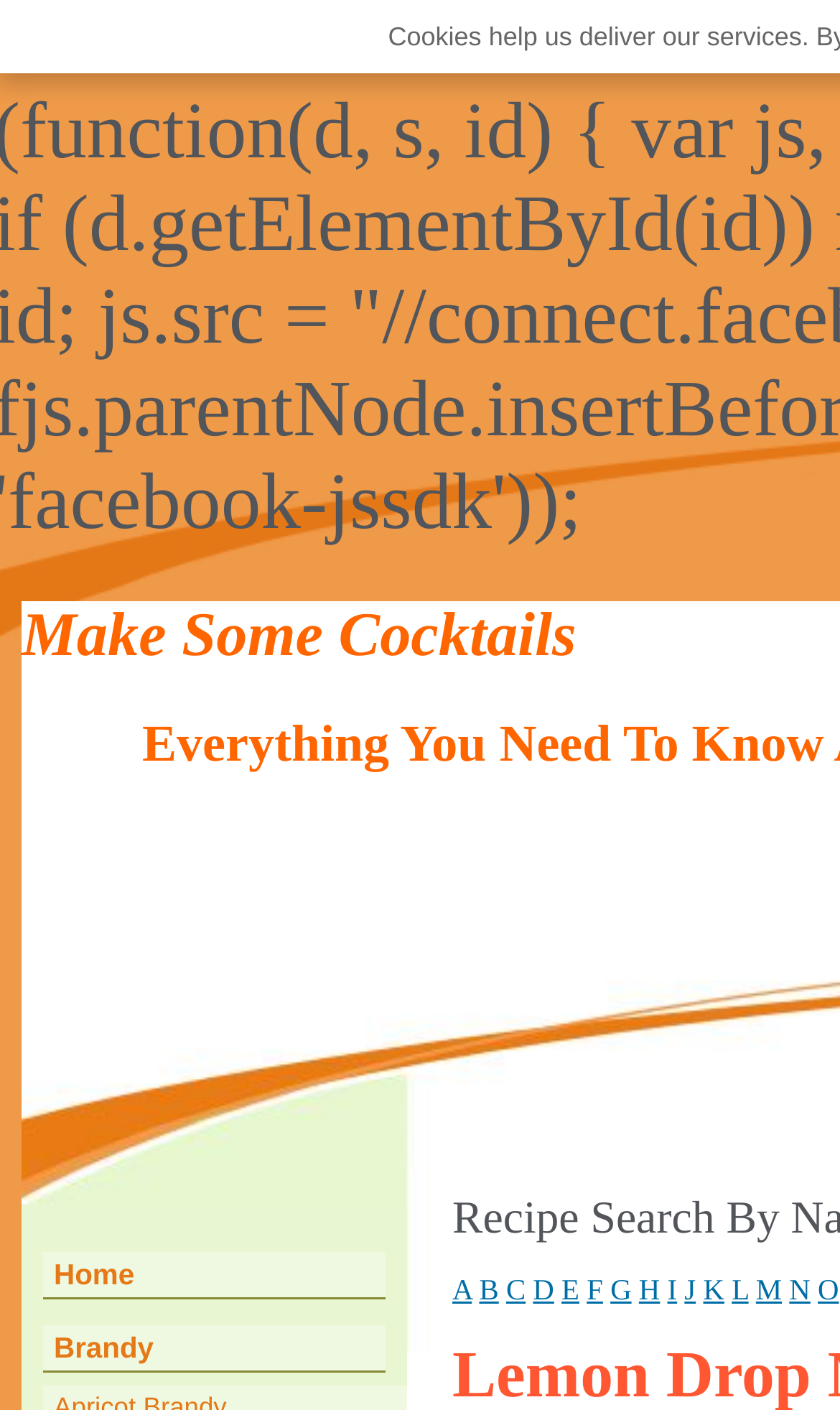Locate the bounding box for the described UI element: "D". Ensure the coordinates are four float numbers between 0 and 1, formatted as [left, top, right, bottom].

[0.634, 0.583, 0.66, 0.605]